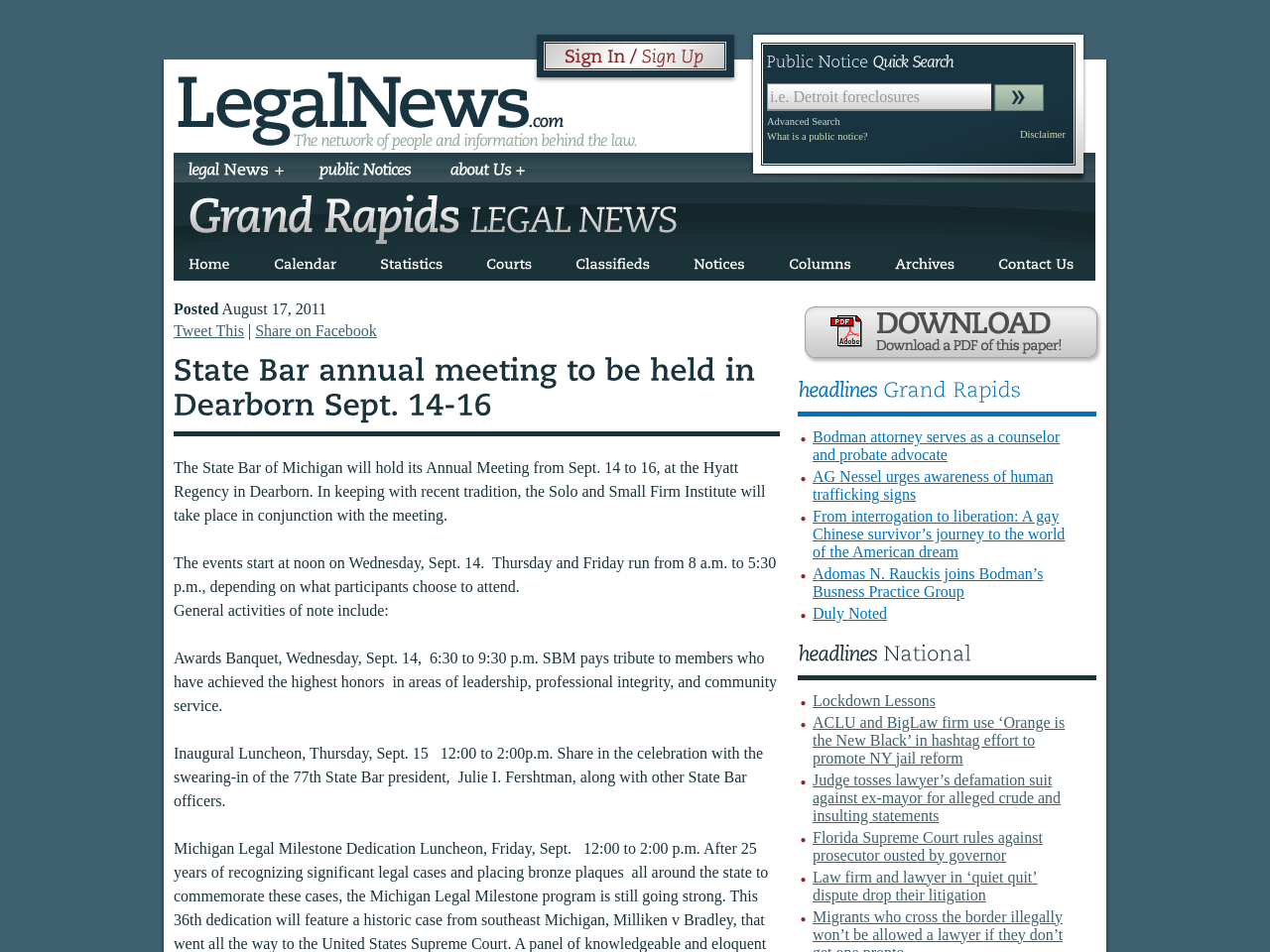What is the text of the first heading?
Using the image as a reference, give a one-word or short phrase answer.

Public Notice Quick Search